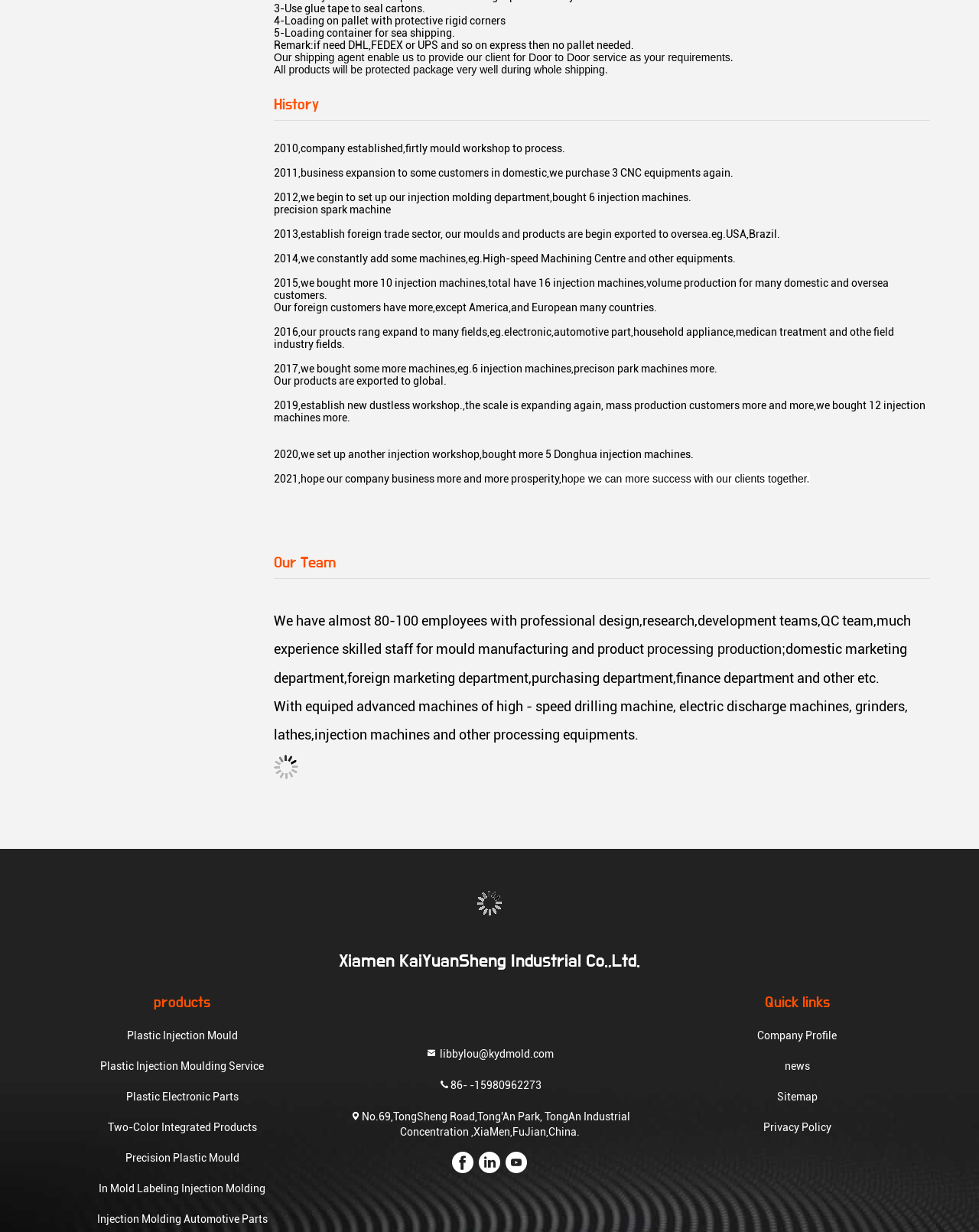Please predict the bounding box coordinates of the element's region where a click is necessary to complete the following instruction: "View the 'Plastic Injection Mould' page". The coordinates should be represented by four float numbers between 0 and 1, i.e., [left, top, right, bottom].

[0.036, 0.834, 0.336, 0.847]